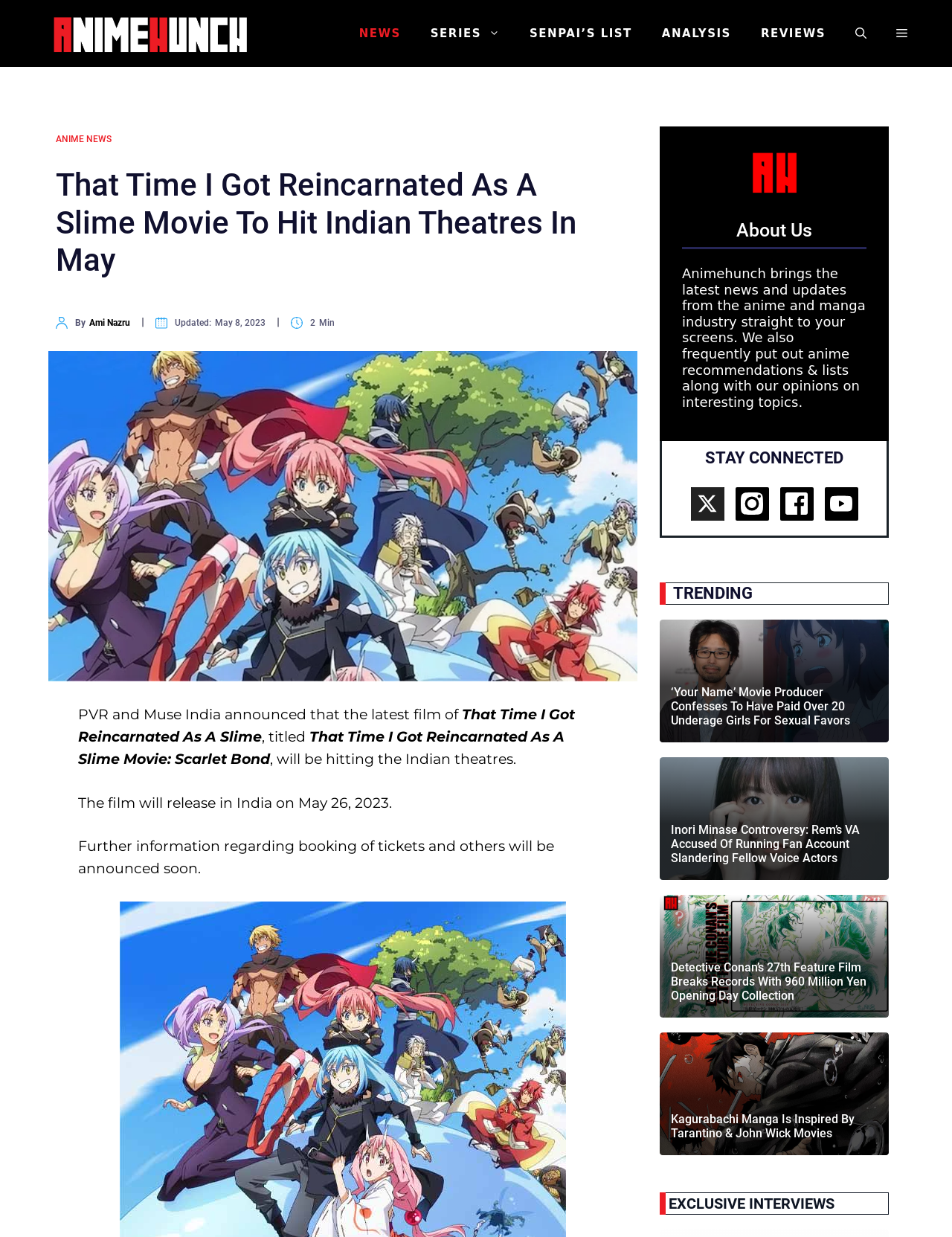What is the title or heading displayed on the webpage?

That Time I Got Reincarnated As A Slime Movie To Hit Indian Theatres In May